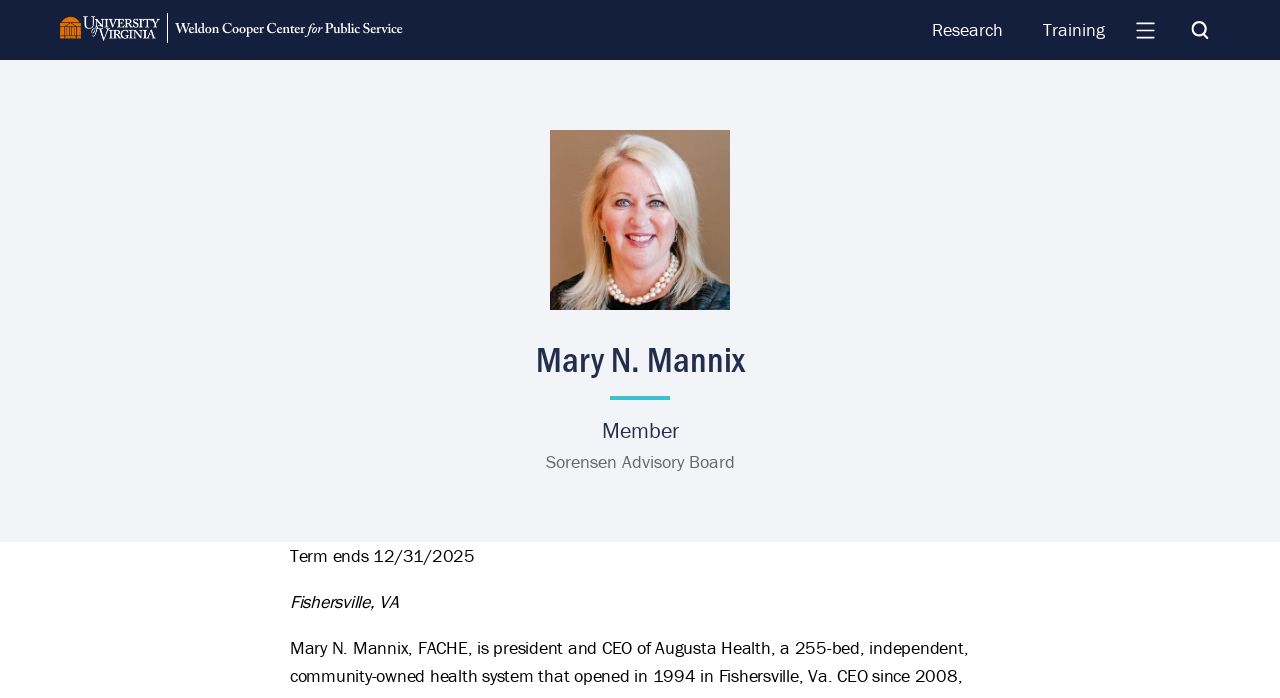Utilize the details in the image to thoroughly answer the following question: What is the name of the organization in the logo?

I found the answer by looking at the image elements in the header section, where I saw an image element with the description 'University of Virginia'.